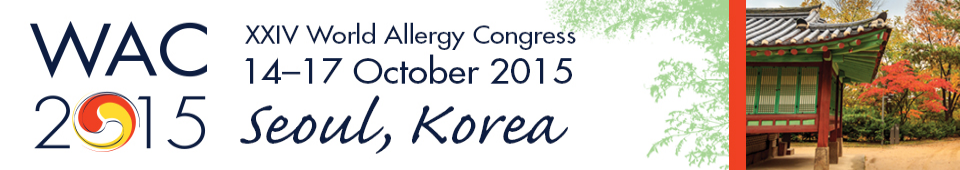Provide an in-depth description of the image.

The image prominently displays the logo and details for the XXIV World Allergy Congress (WAC) 2015, held from October 14 to 17 in Seoul, Korea. The design features a circular emblem with vibrant colors that symbolizes the congress theme, enveloped by artistic elements that suggest a connection to nature and health. The backdrop showcases a traditional Korean architectural element, highlighting the rich cultural heritage of the host city. This visual serves as a captivating introduction to the congress, emphasizing its focus on allergy research and innovation while inviting attendees to engage in discussions at this significant global event.